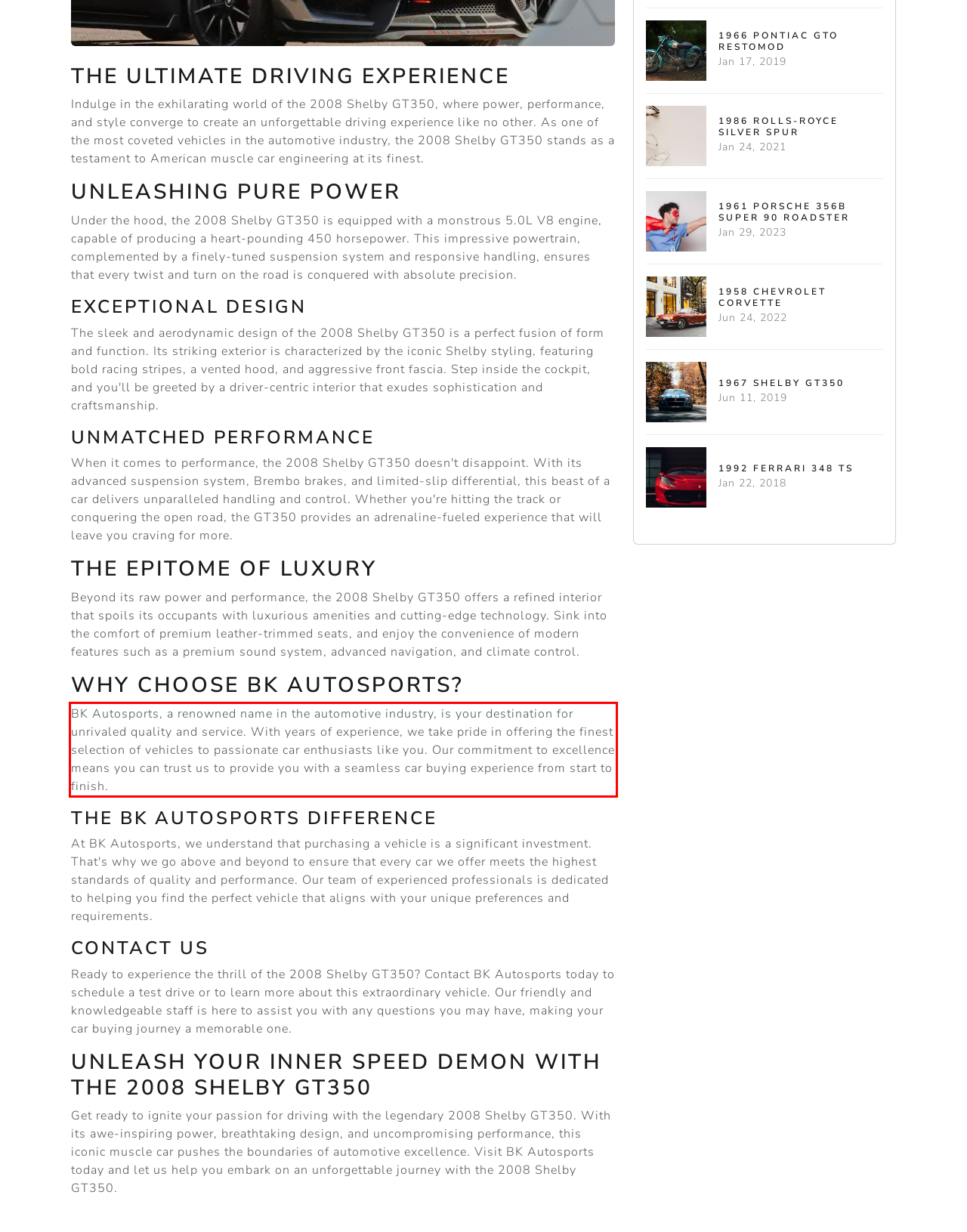With the given screenshot of a webpage, locate the red rectangle bounding box and extract the text content using OCR.

BK Autosports, a renowned name in the automotive industry, is your destination for unrivaled quality and service. With years of experience, we take pride in offering the finest selection of vehicles to passionate car enthusiasts like you. Our commitment to excellence means you can trust us to provide you with a seamless car buying experience from start to finish.